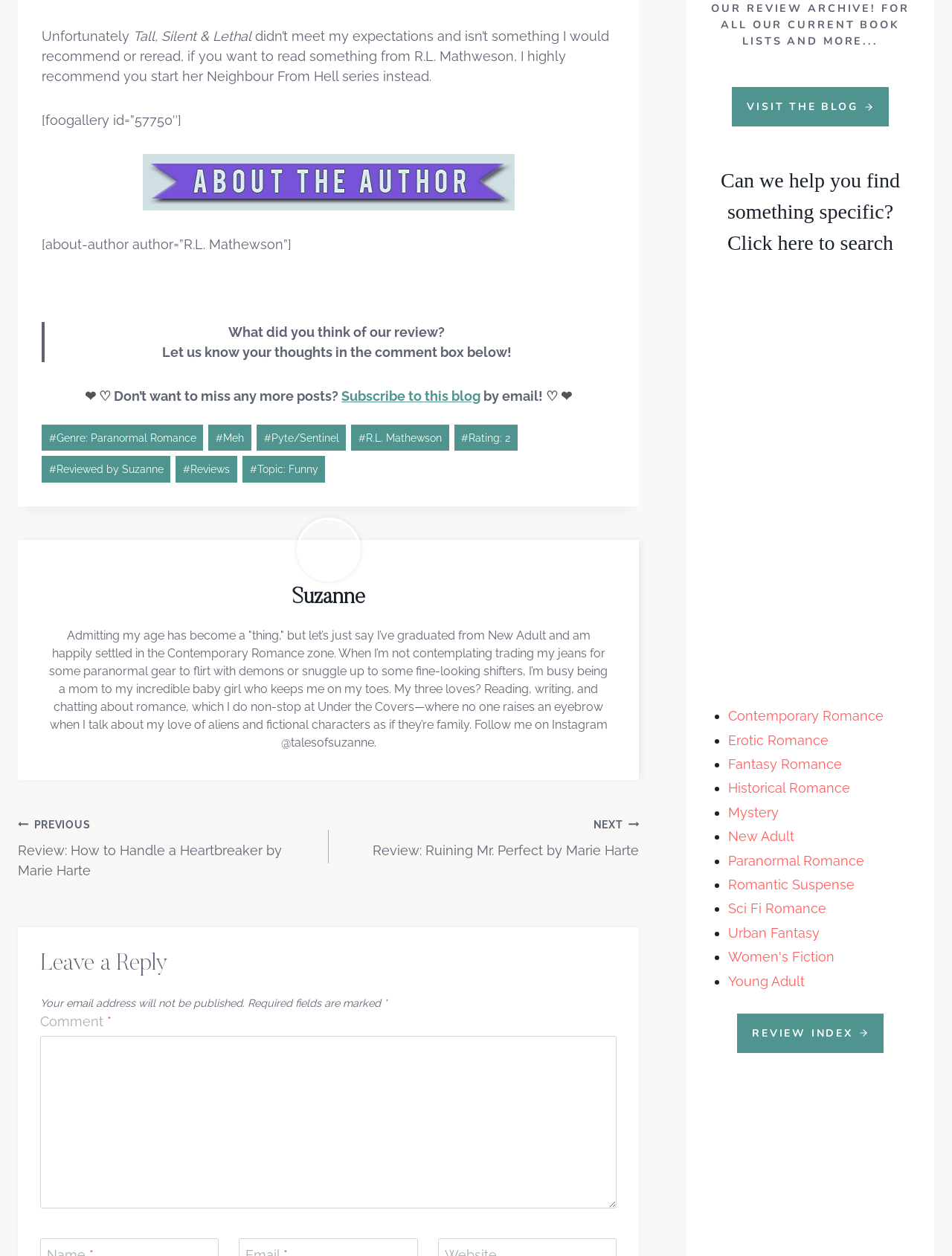What is the name of the blog?
Refer to the image and give a detailed answer to the query.

The name of the blog can be found in the text 'Follow me on Instagram @talesofsuzanne' which is located in the about section of the webpage, where it mentions 'Under the Covers' as the blog name.